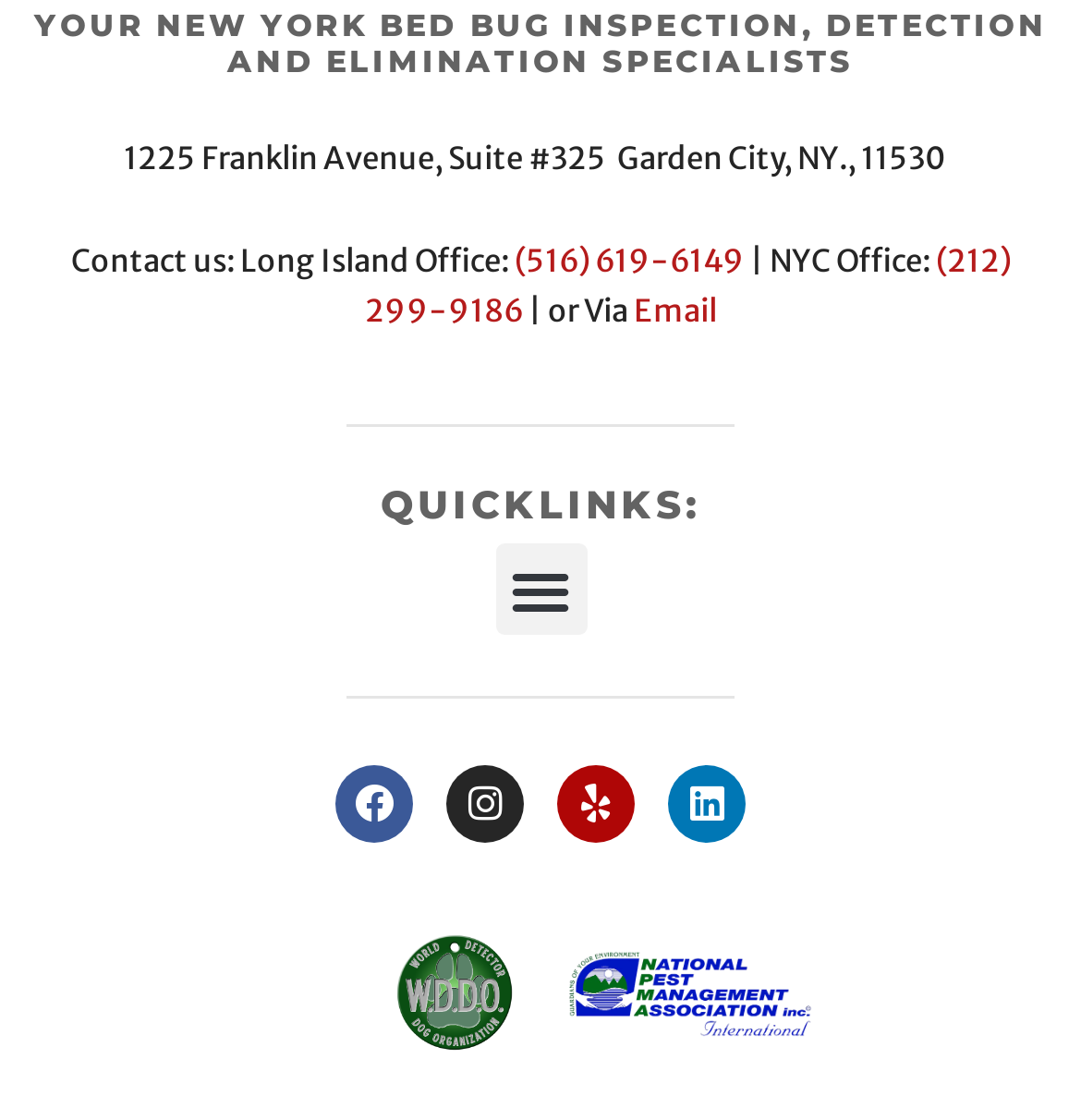Given the element description: "Instagram", predict the bounding box coordinates of the UI element it refers to, using four float numbers between 0 and 1, i.e., [left, top, right, bottom].

[0.413, 0.684, 0.485, 0.754]